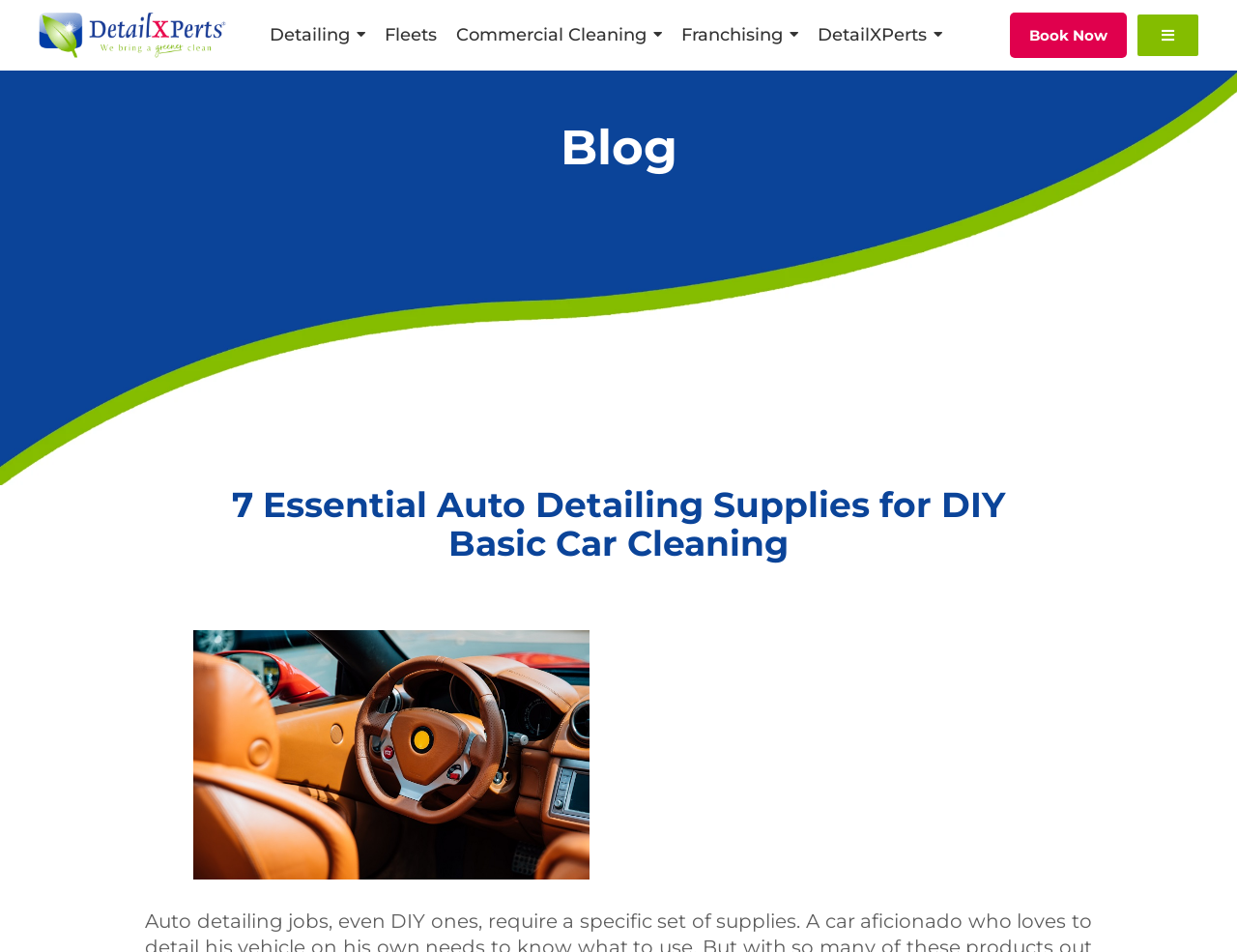What is the category of the blog post?
Analyze the image and deliver a detailed answer to the question.

The webpage has a heading 'Blog' which indicates that the blog post '7 Essential Auto Detailing Supplies for DIY Basic Car Cleaning' falls under the category of blog posts.